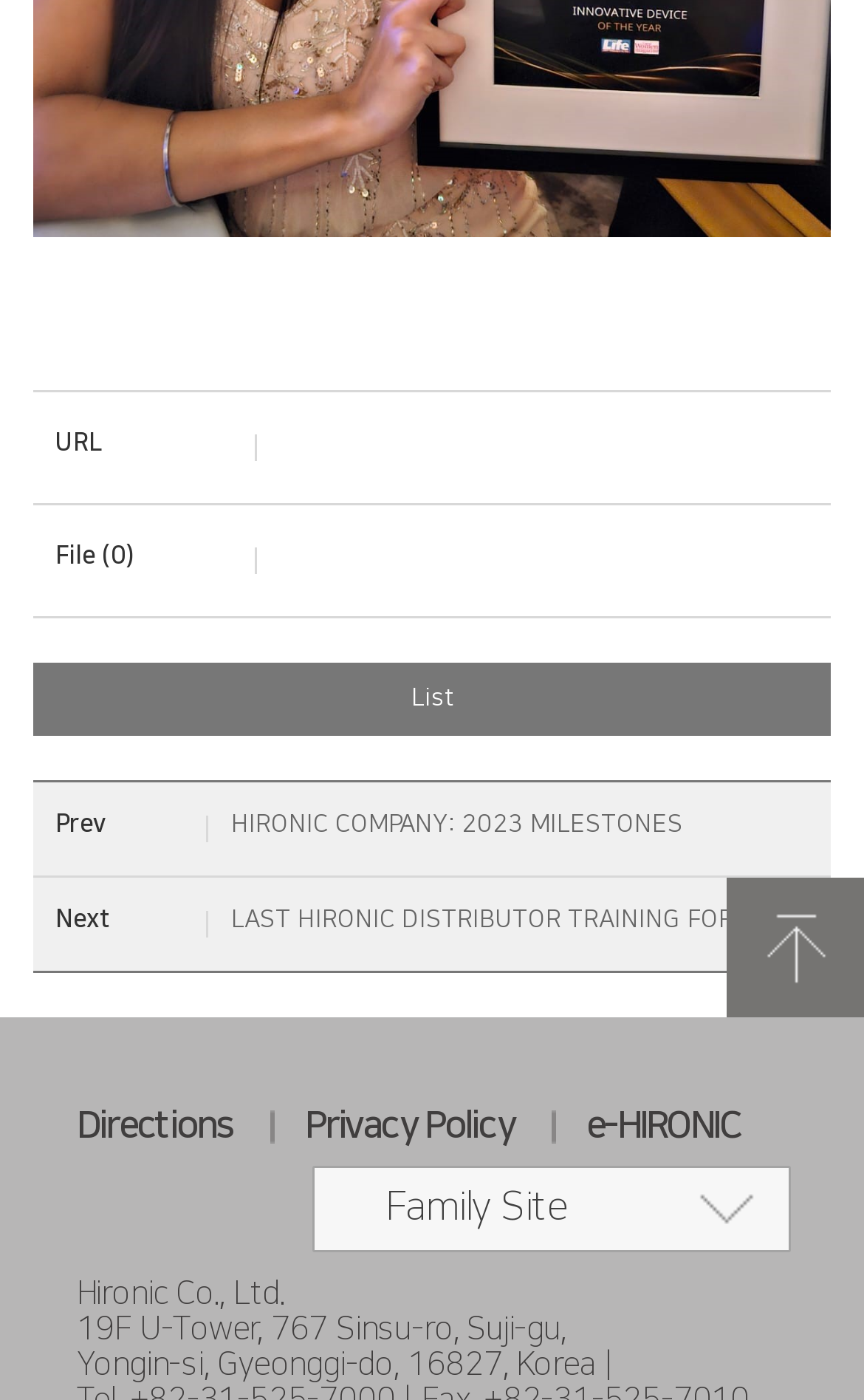What is the purpose of the button?
Look at the image and provide a short answer using one word or a phrase.

Family Site